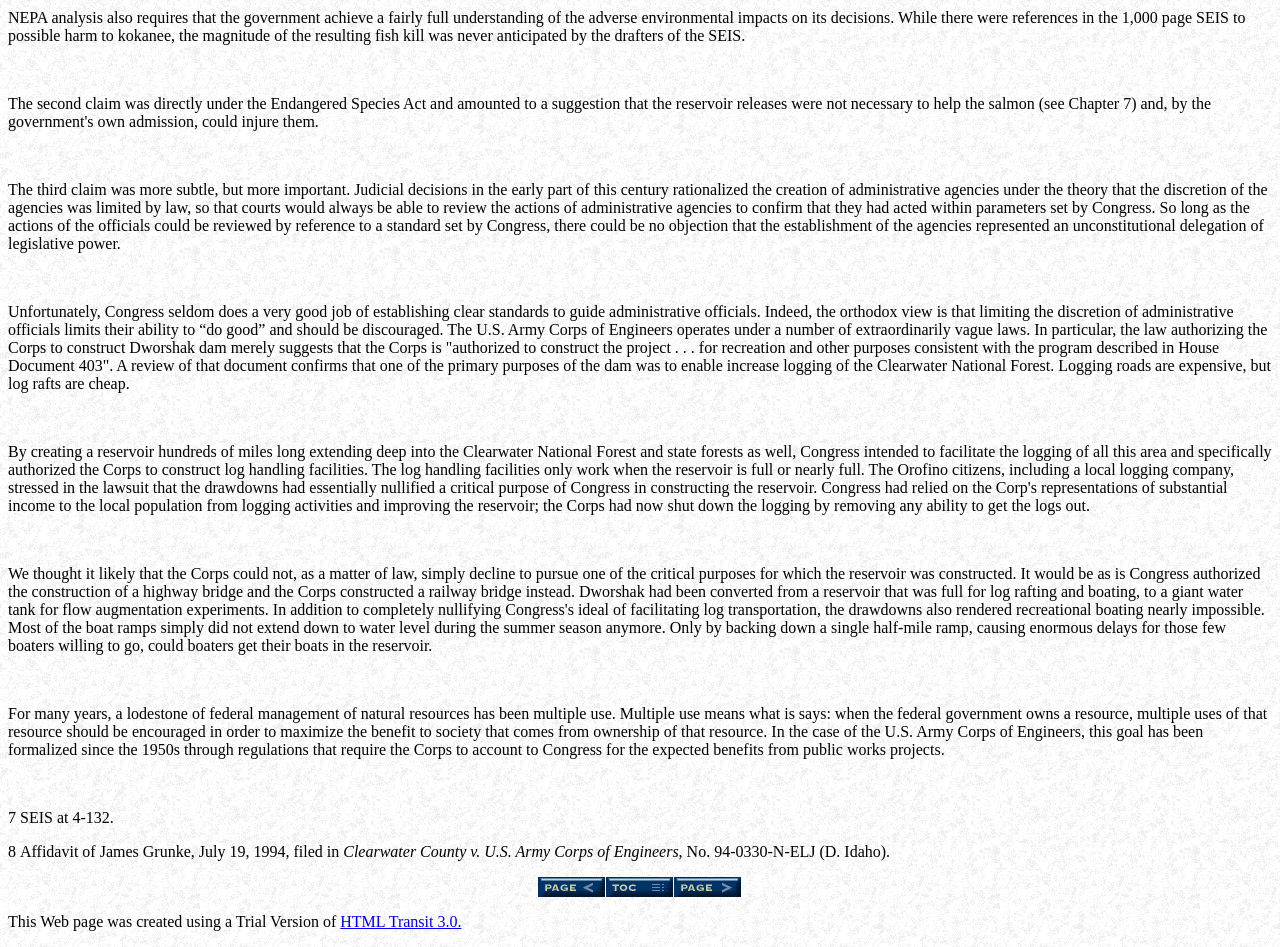Please find the bounding box coordinates (top-left x, top-left y, bottom-right x, bottom-right y) in the screenshot for the UI element described as follows: alt="Table Of Contents"

[0.473, 0.933, 0.527, 0.95]